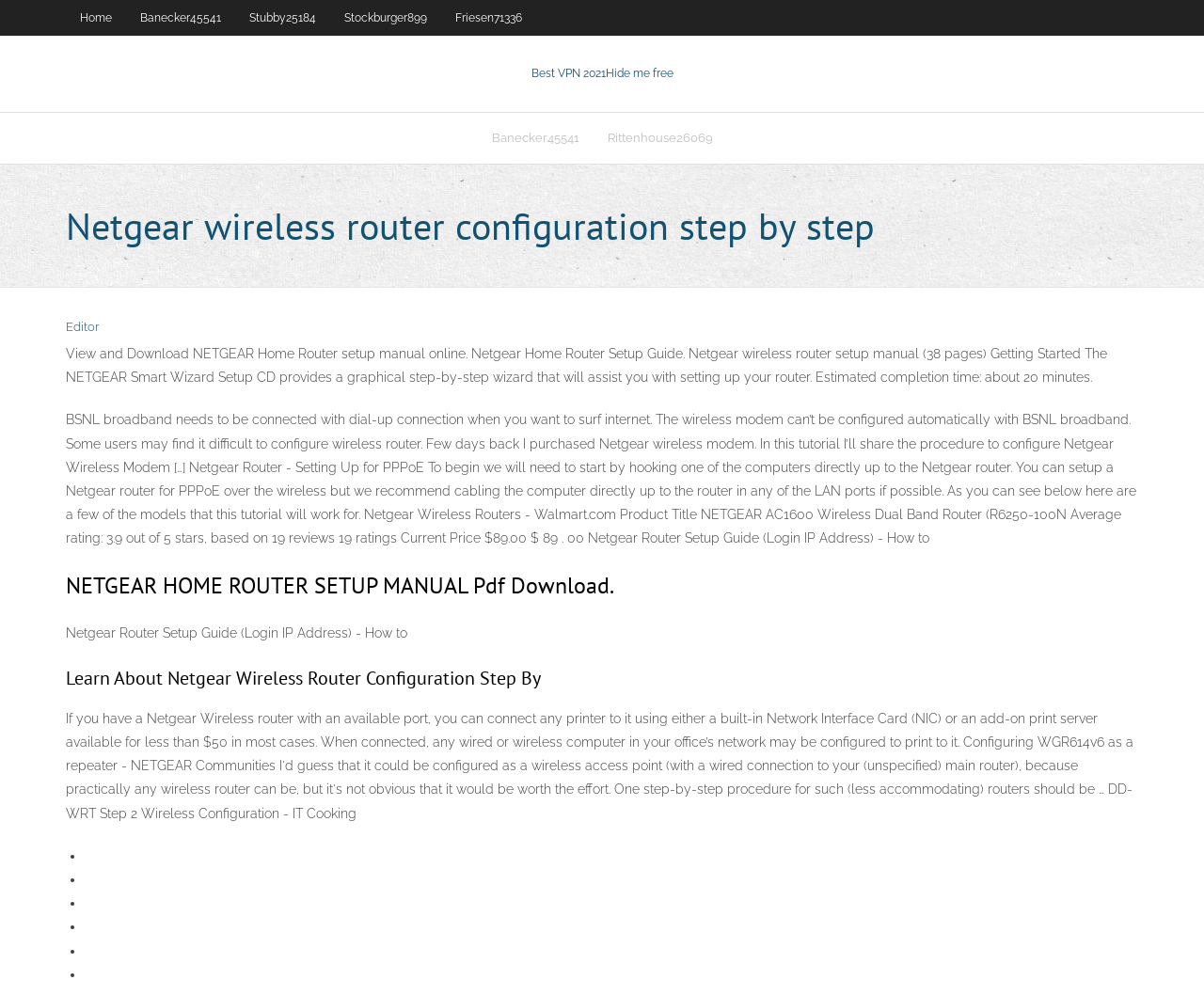Can you determine the bounding box coordinates of the area that needs to be clicked to fulfill the following instruction: "Click on the 'Best VPN 2021Hide me free' link"?

[0.441, 0.067, 0.559, 0.08]